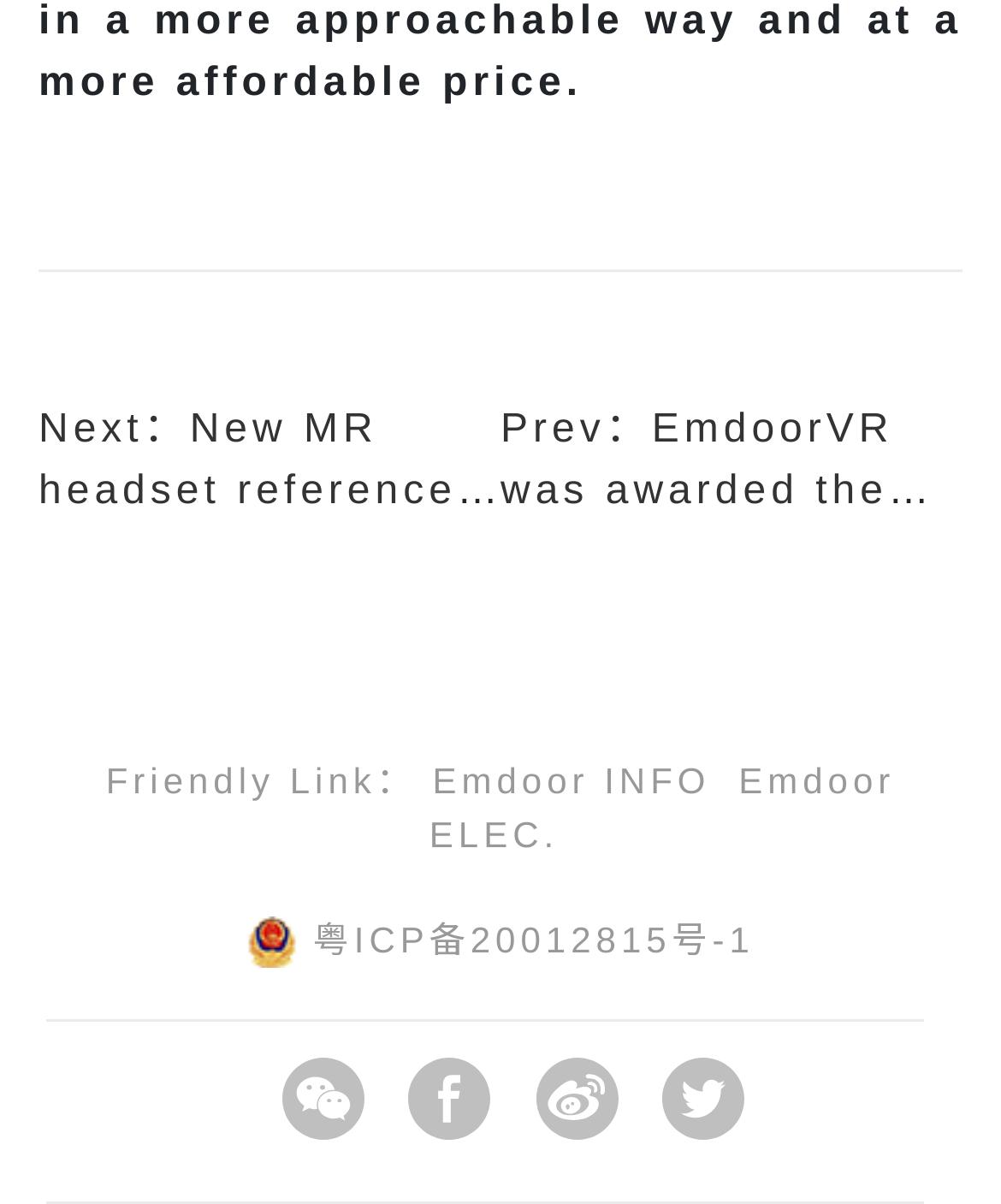How many images are there in the bottom section?
Look at the image and answer the question using a single word or phrase.

6